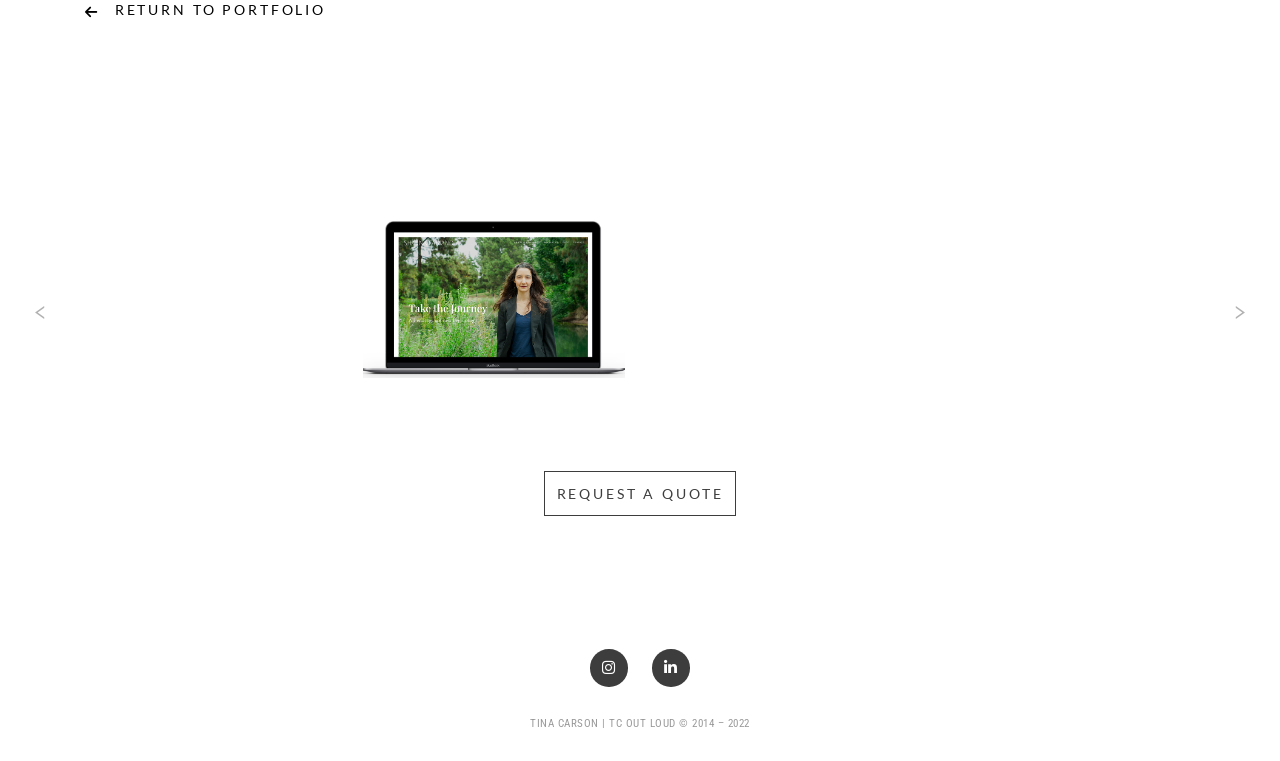Identify the bounding box coordinates for the UI element described as follows: aria-label="Stacey Robbins". Use the format (top-left x, top-left y, bottom-right x, bottom-right y) and ensure all values are floating point numbers between 0 and 1.

[0.512, 0.286, 0.717, 0.489]